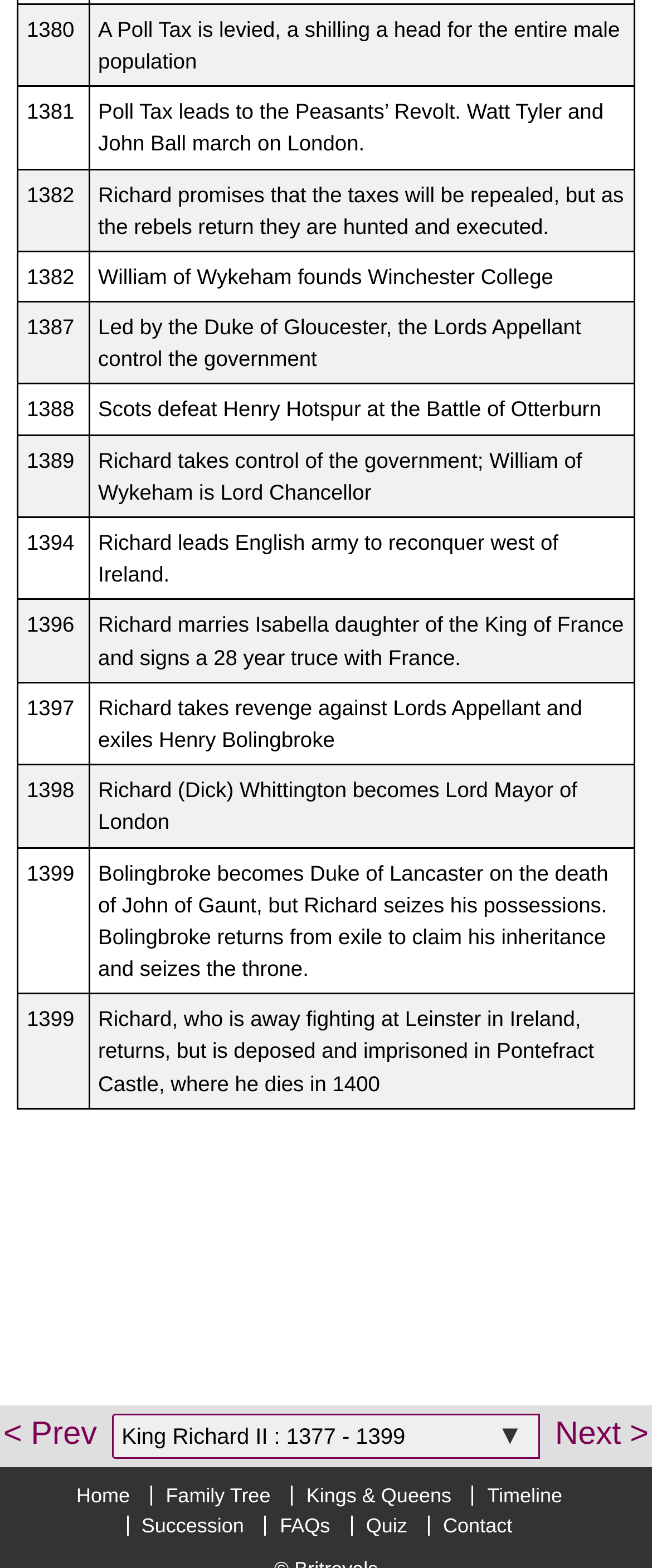Locate the bounding box coordinates of the element that should be clicked to execute the following instruction: "Click on the 'Prev' link".

[0.005, 0.904, 0.149, 0.926]